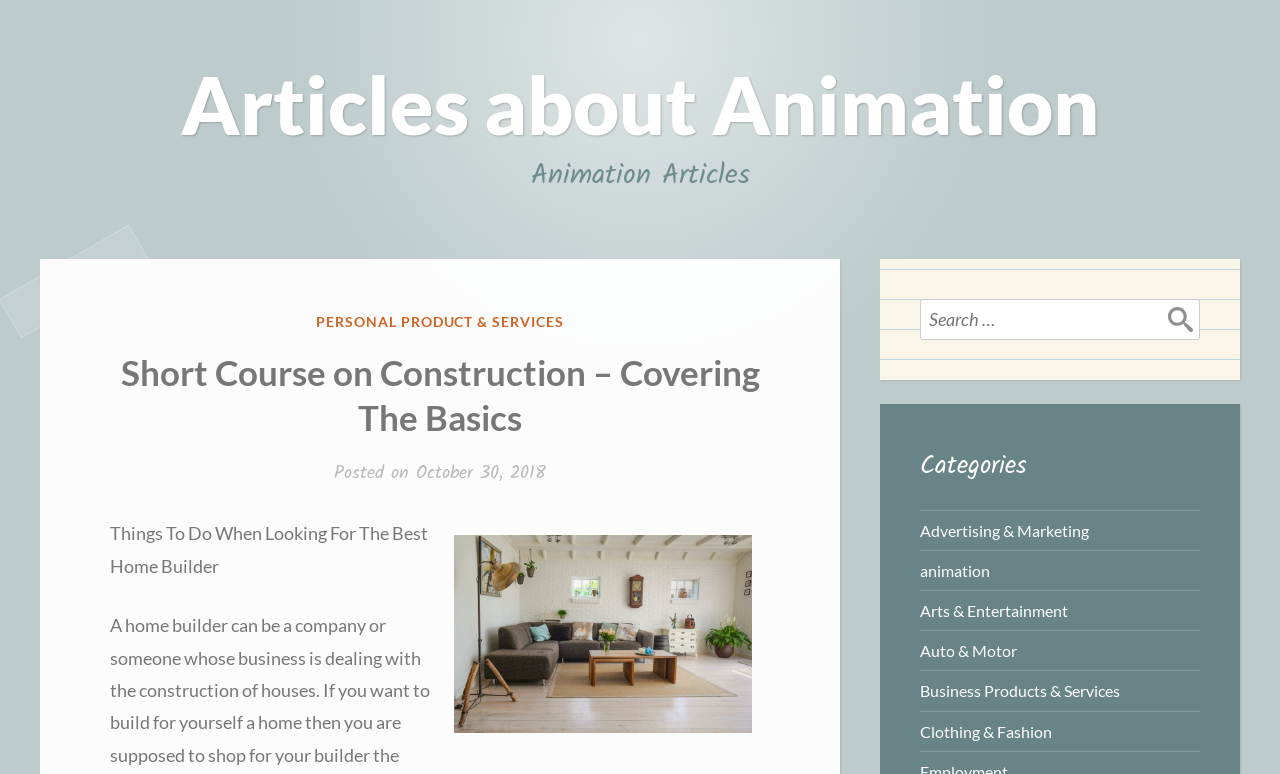Determine the bounding box for the described UI element: "Advertising & Marketing".

[0.719, 0.673, 0.851, 0.697]